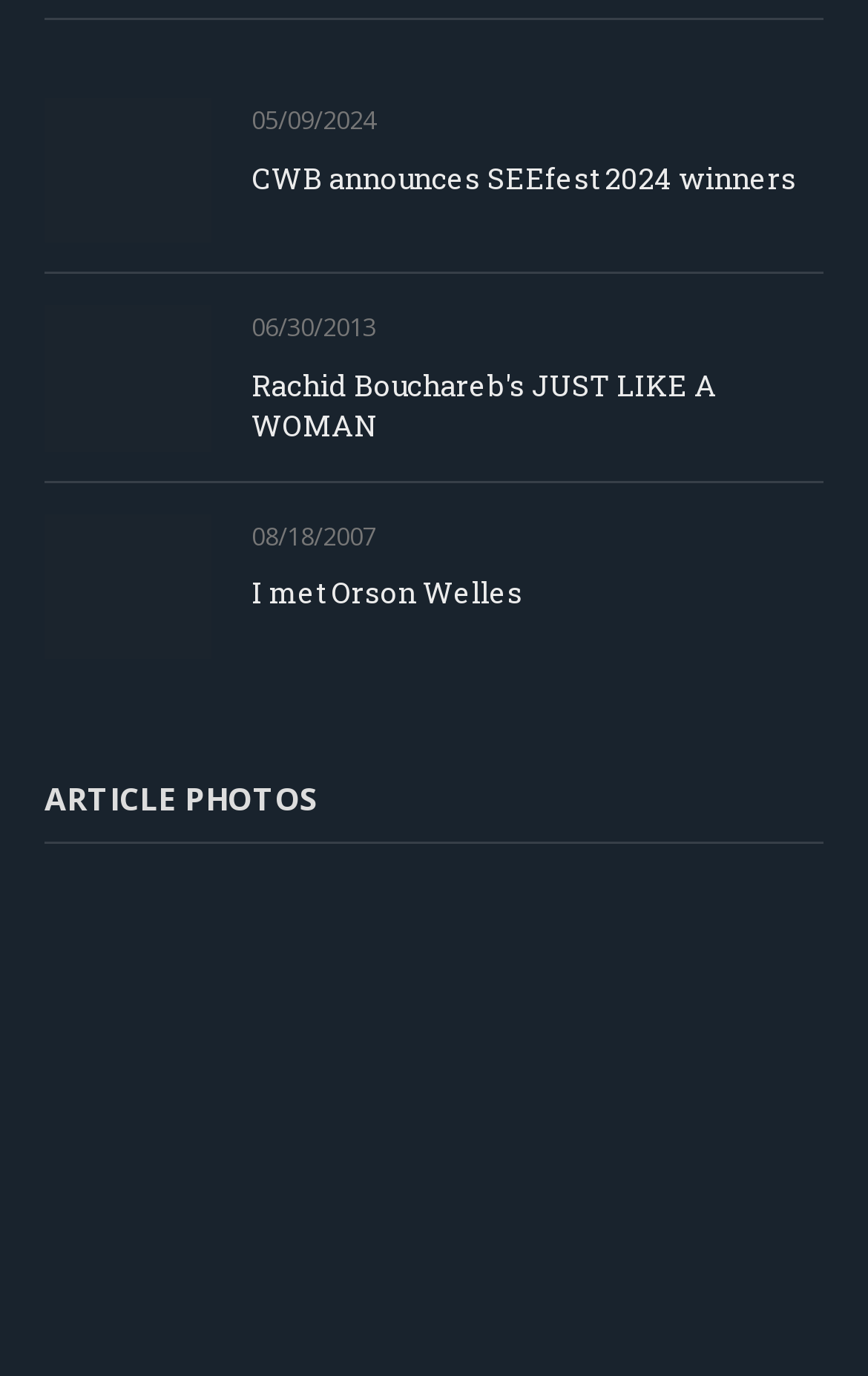Identify the bounding box coordinates of the element to click to follow this instruction: 'Click on the article 'CWB announces SEEfest 2024 winners''. Ensure the coordinates are four float values between 0 and 1, provided as [left, top, right, bottom].

[0.051, 0.071, 0.244, 0.177]